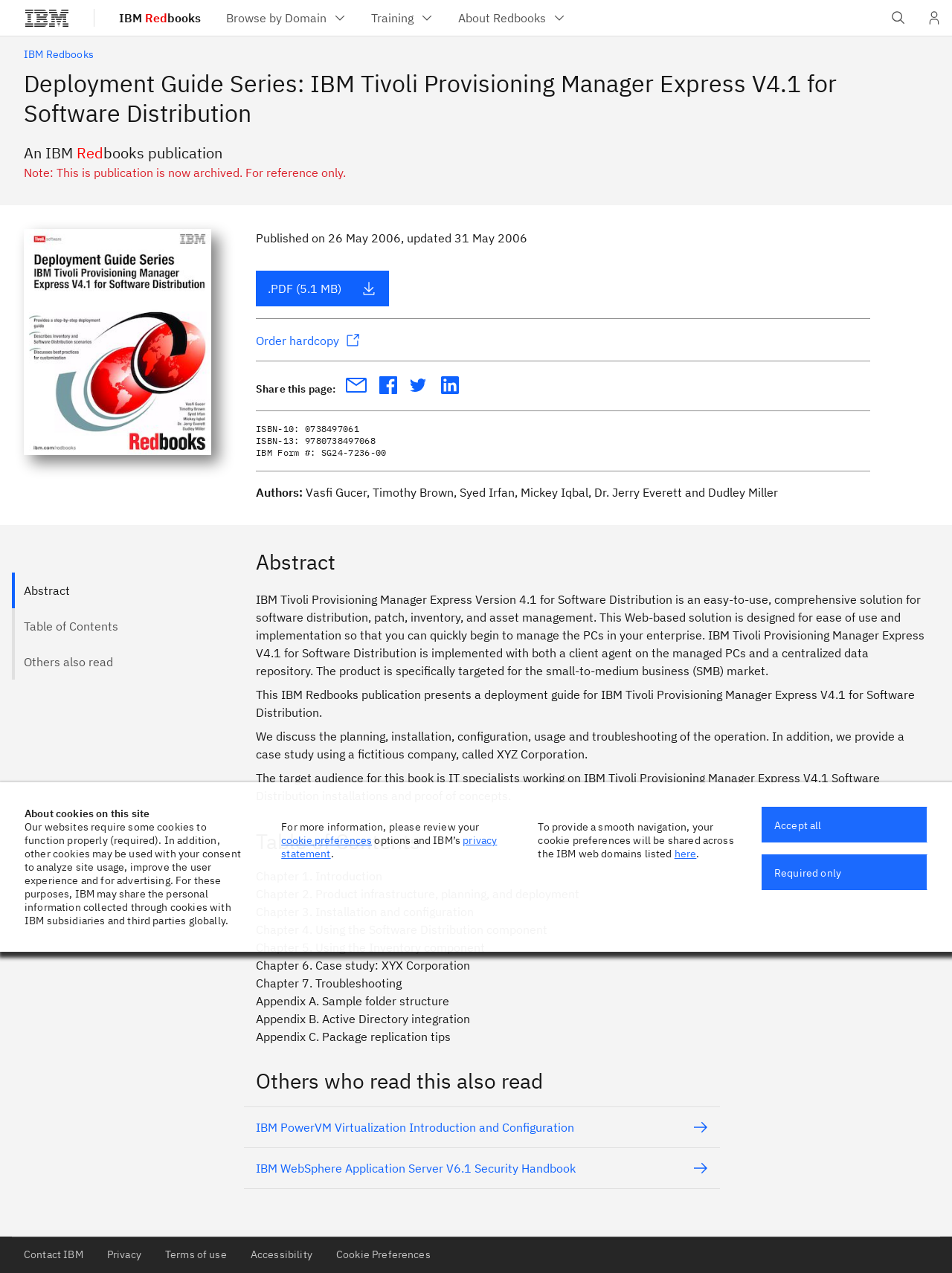Pinpoint the bounding box coordinates of the clickable area needed to execute the instruction: "Click the 'Submit' button". The coordinates should be specified as four float numbers between 0 and 1, i.e., [left, top, right, bottom].

None